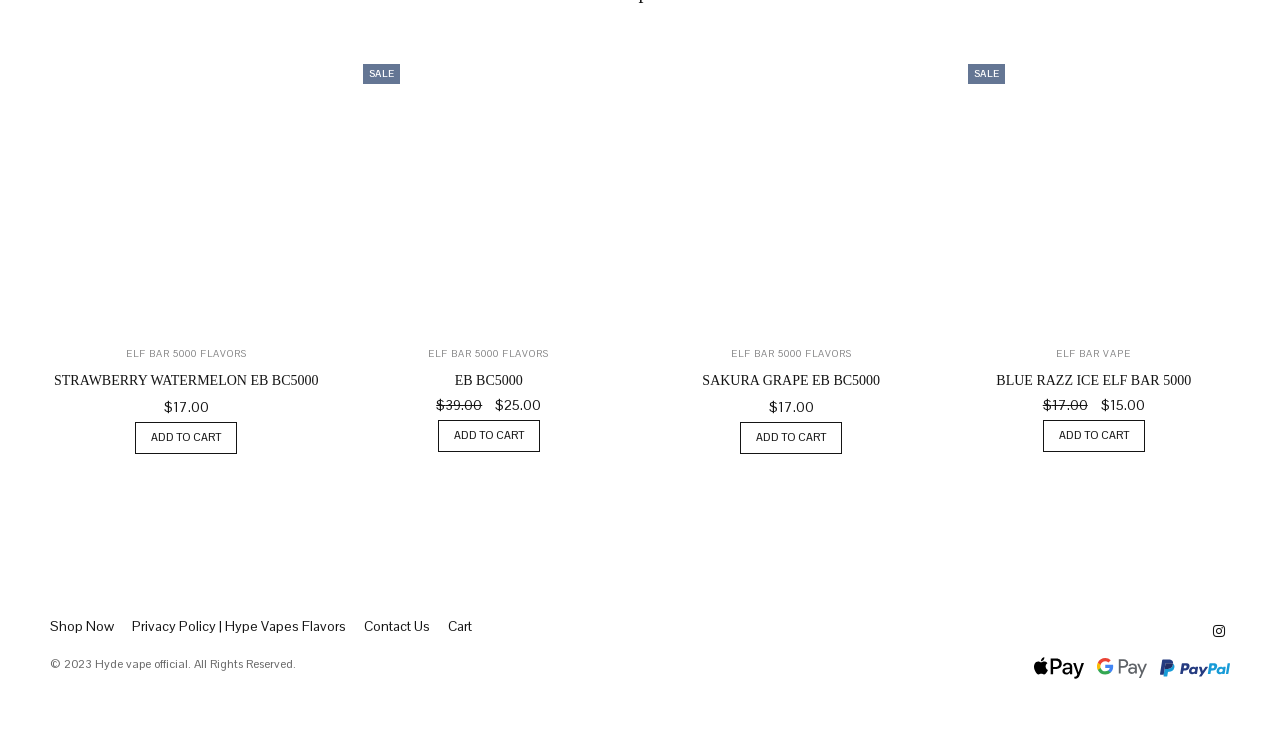Identify the bounding box for the described UI element: "Contact Us".

[0.284, 0.842, 0.336, 0.861]